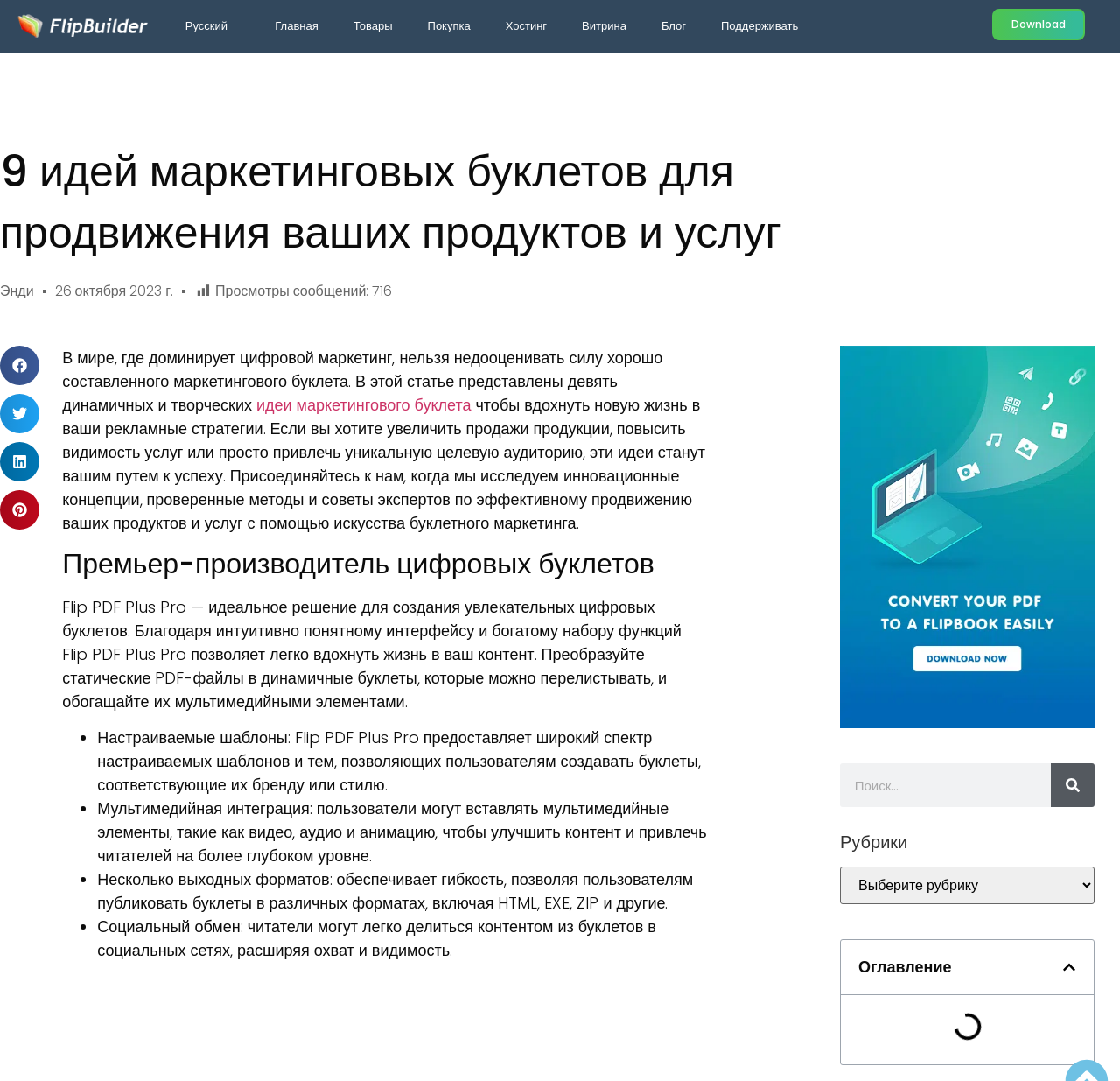Please determine the bounding box coordinates for the element that should be clicked to follow these instructions: "Share on Facebook".

[0.0, 0.319, 0.035, 0.355]